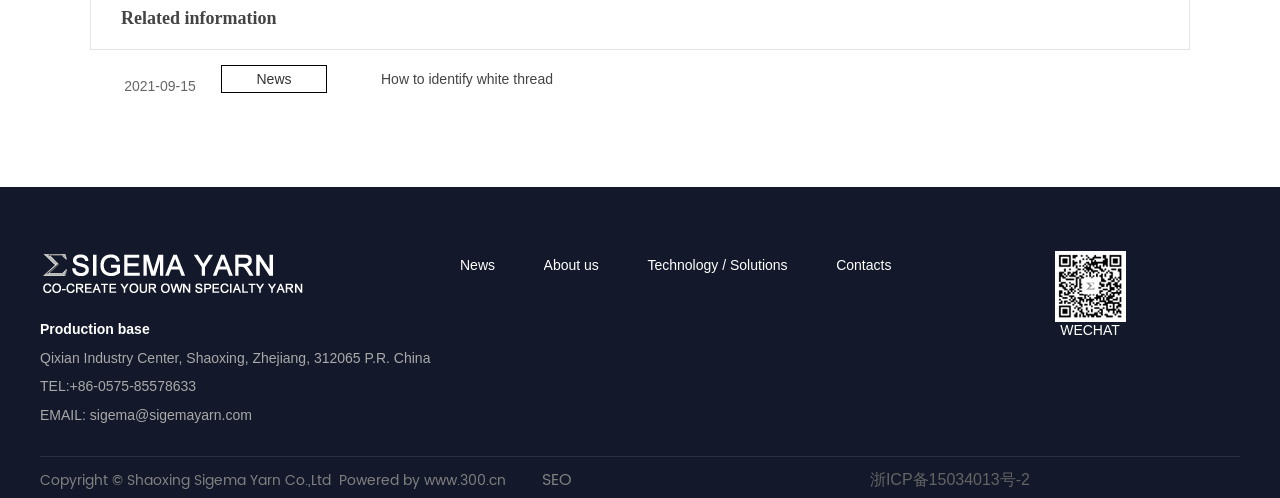What is the company's email address?
Deliver a detailed and extensive answer to the question.

The company's email address is 'sigema@sigemayarn.com', which can be found in the link element with the text 'sigema@sigemayarn.com' and bounding box coordinates [0.07, 0.818, 0.197, 0.85].